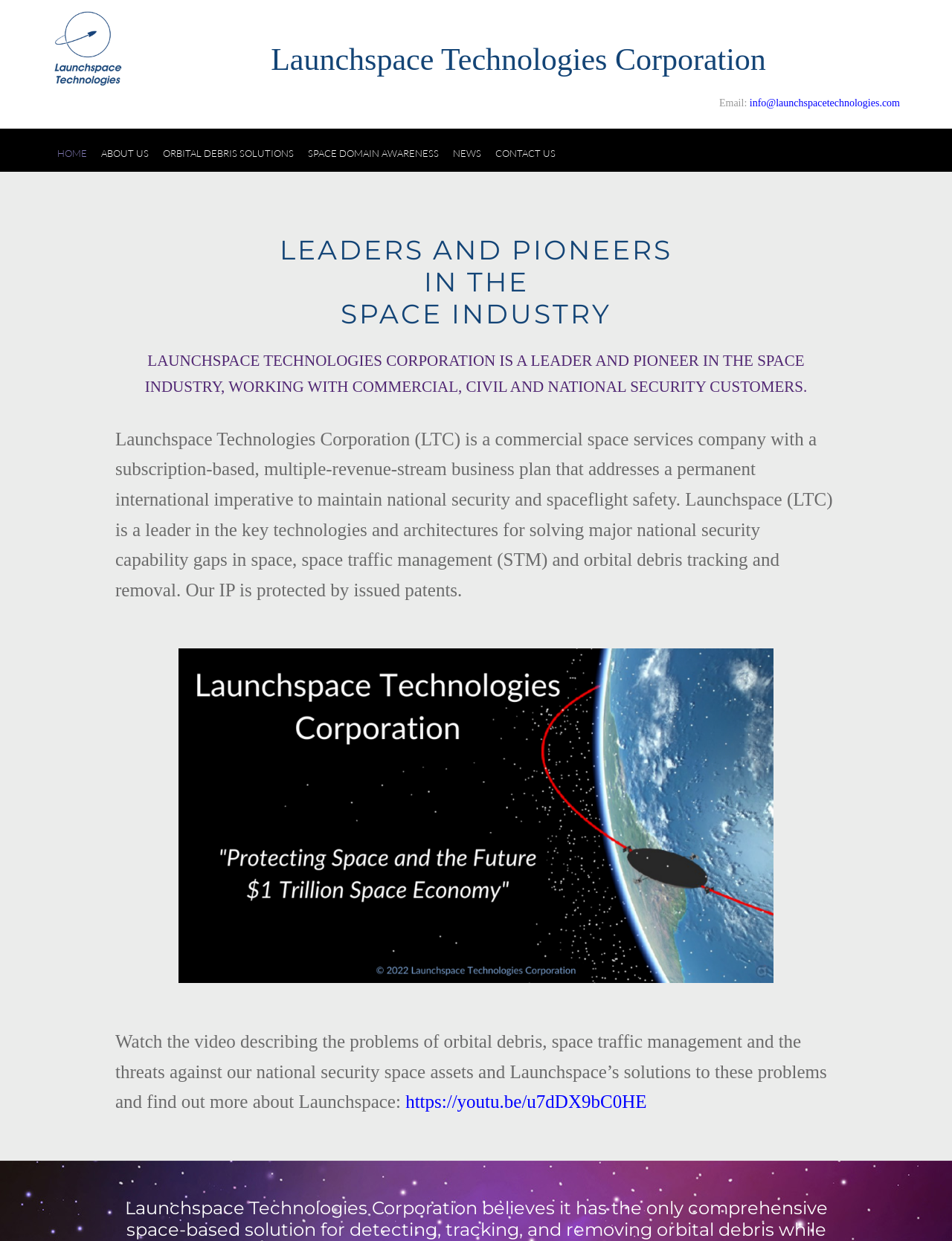Please identify the bounding box coordinates of the element that needs to be clicked to perform the following instruction: "Send an email to info@launchspacetechnologies.com".

[0.787, 0.079, 0.945, 0.088]